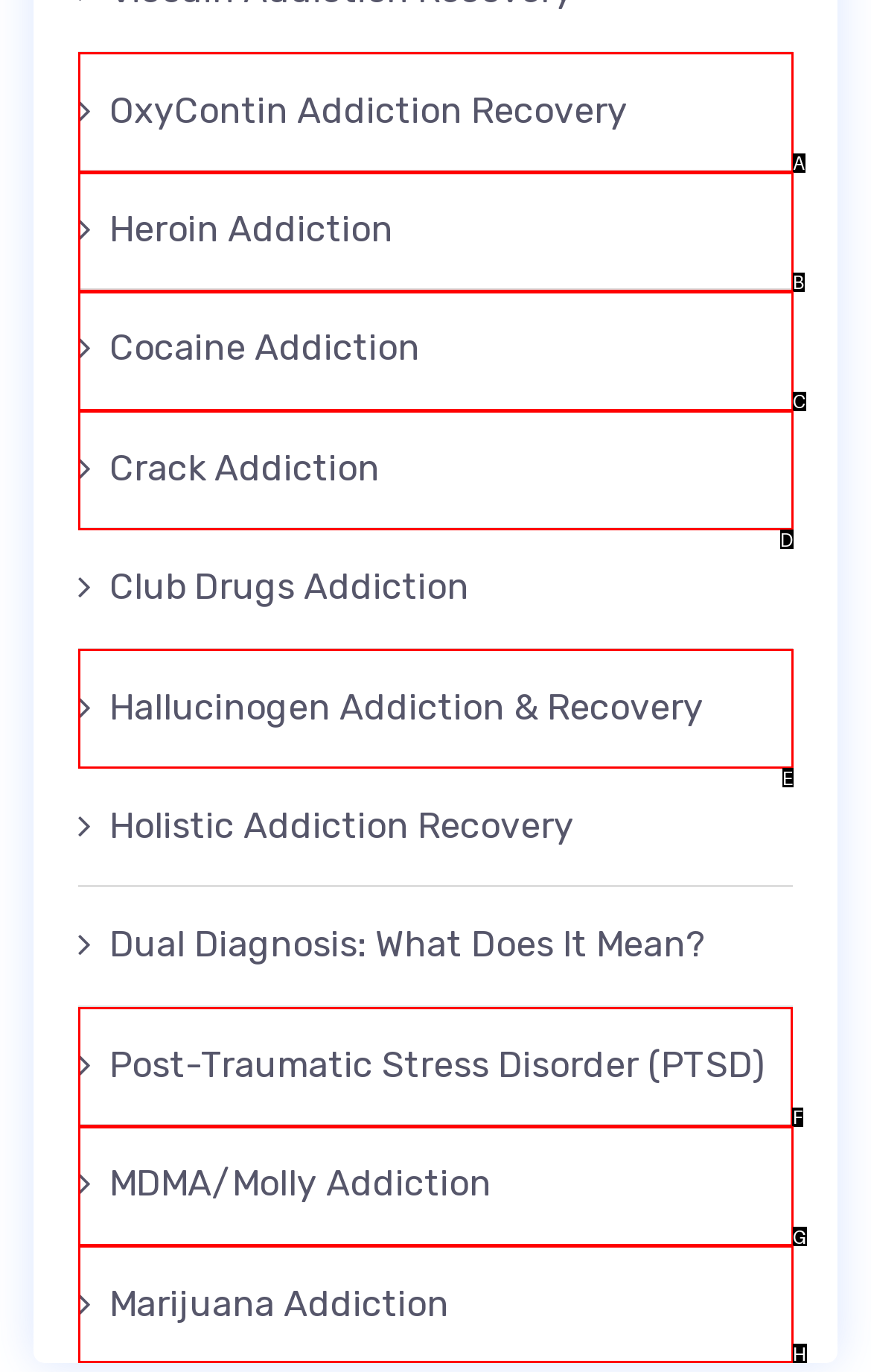Select the letter associated with the UI element you need to click to perform the following action: Understand Post-Traumatic Stress Disorder (PTSD)
Reply with the correct letter from the options provided.

F